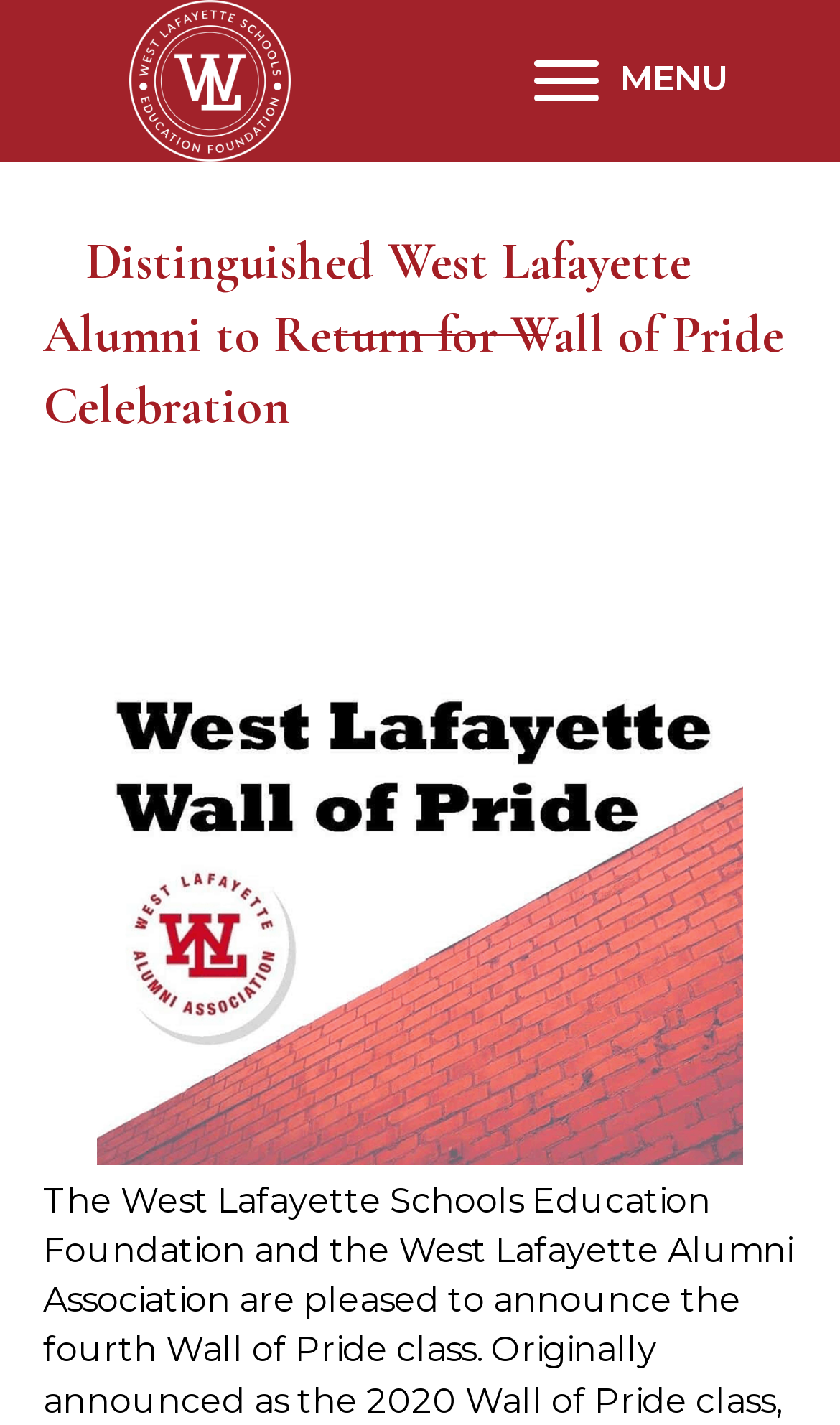Using the element description: "MENU", determine the bounding box coordinates for the specified UI element. The coordinates should be four float numbers between 0 and 1, [left, top, right, bottom].

[0.614, 0.031, 0.886, 0.082]